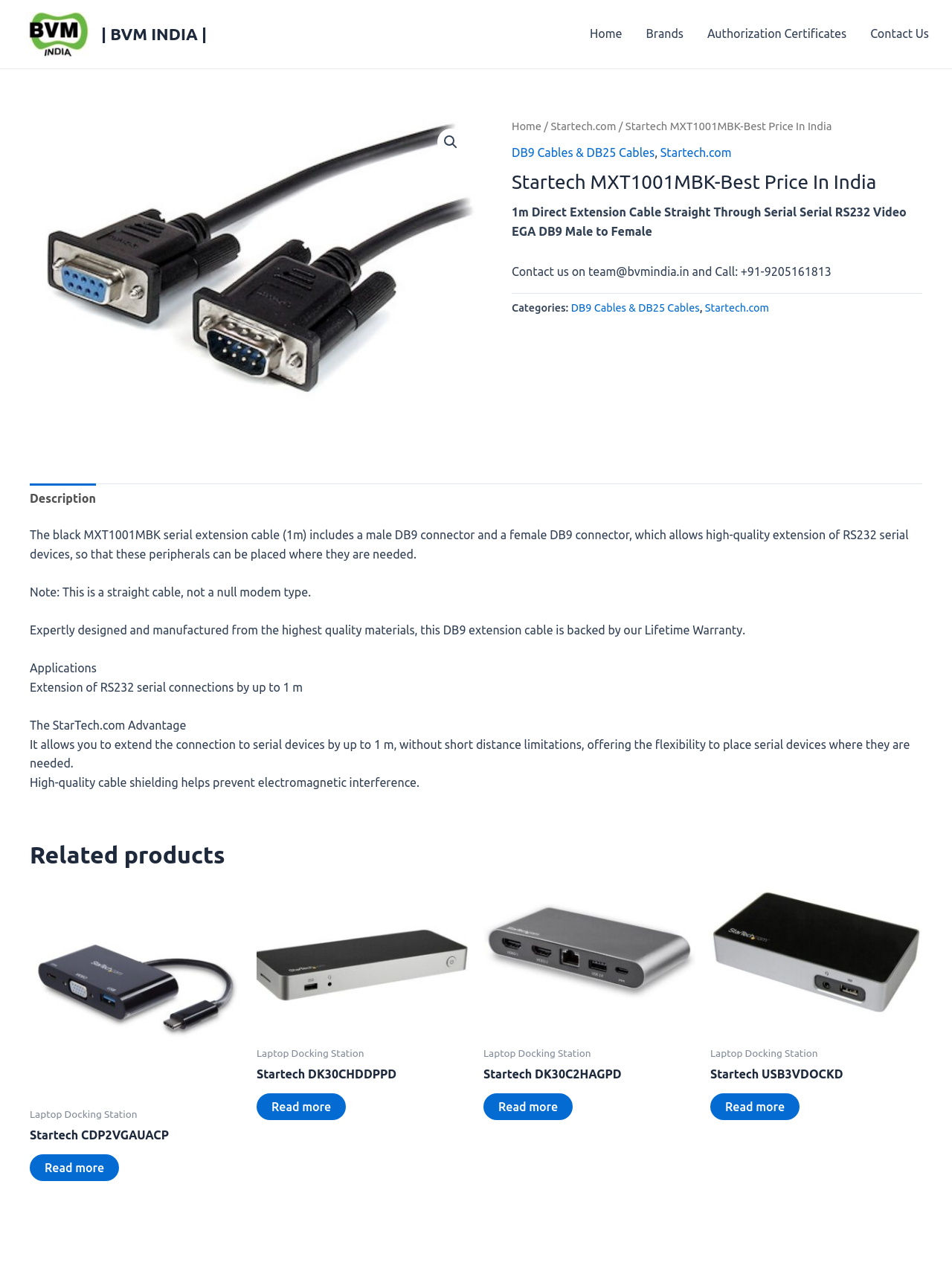Refer to the element description DB9 Cables & DB25 Cables and identify the corresponding bounding box in the screenshot. Format the coordinates as (top-left x, top-left y, bottom-right x, bottom-right y) with values in the range of 0 to 1.

[0.538, 0.114, 0.688, 0.125]